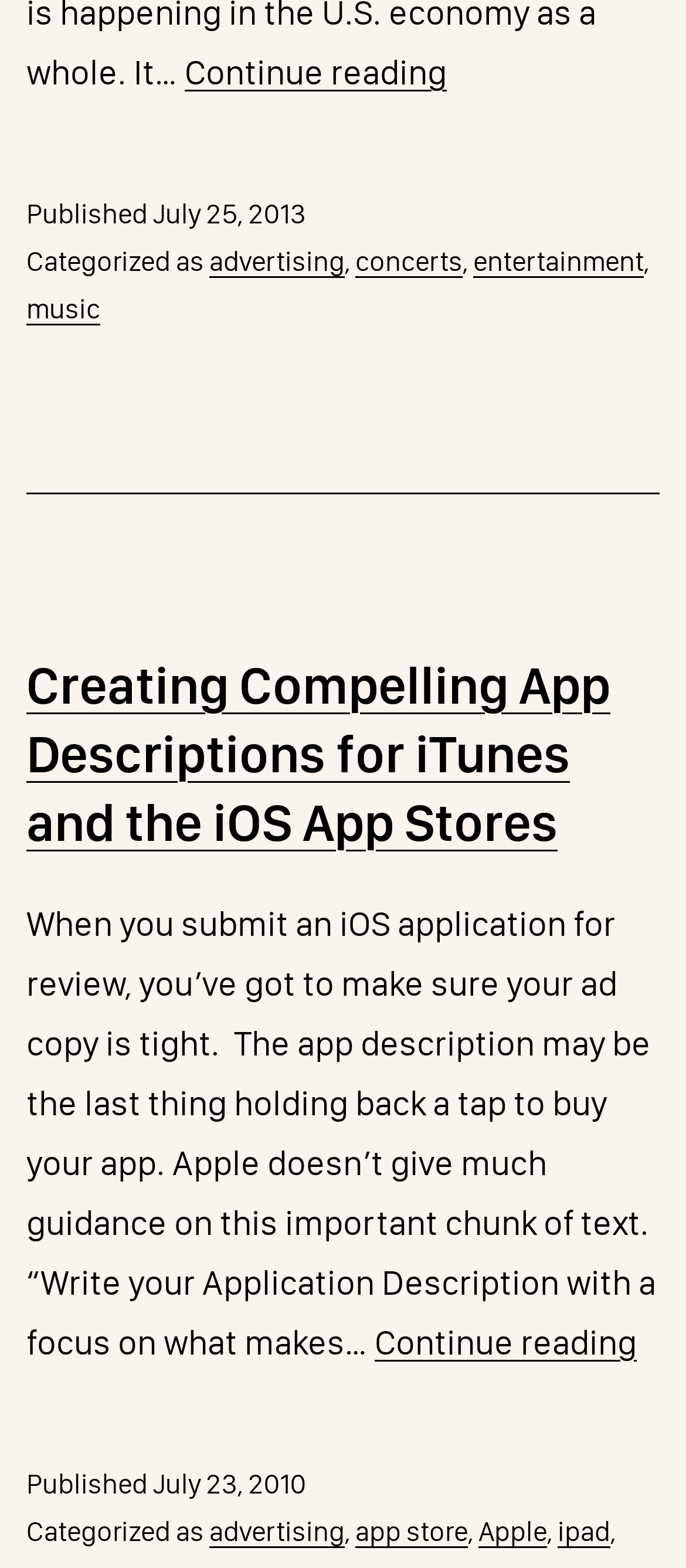What is the title of the second article on this webpage?
Refer to the image and provide a one-word or short phrase answer.

Rockonomics